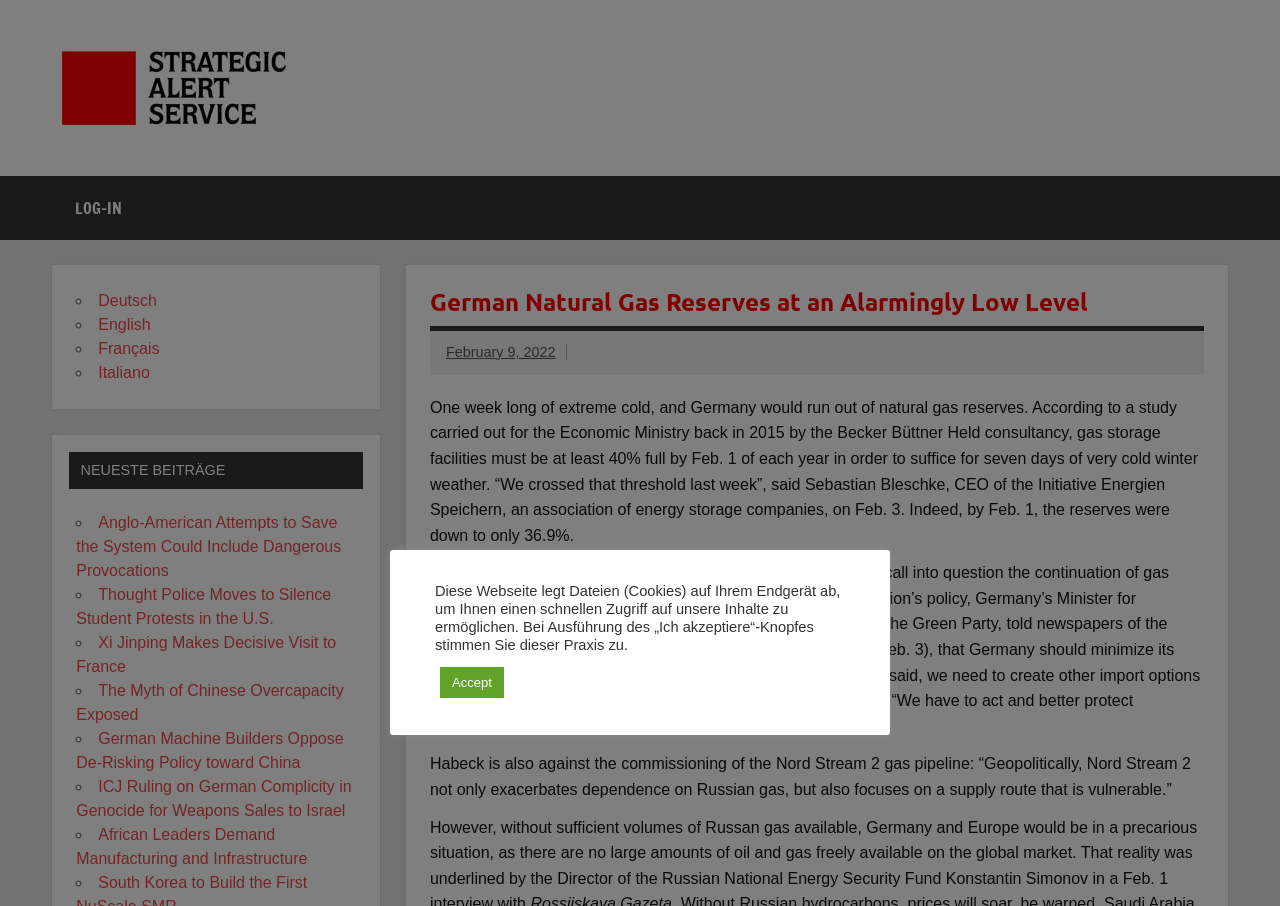Please identify the webpage's heading and generate its text content.

German Natural Gas Reserves at an Alarmingly Low Level